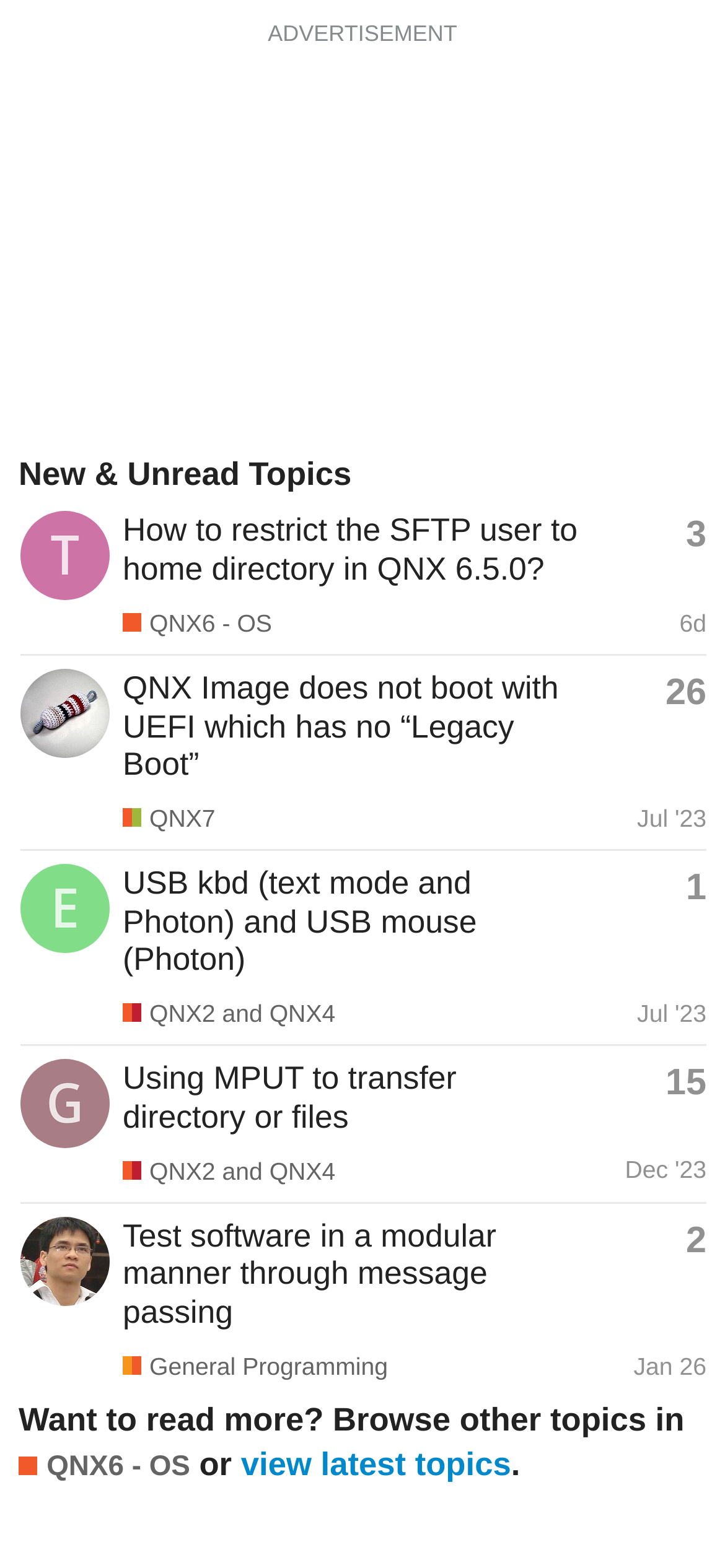Please mark the clickable region by giving the bounding box coordinates needed to complete this instruction: "View topic 'How to restrict the SFTP user to home directory in QNX 6.5.0?'".

[0.169, 0.326, 0.797, 0.375]